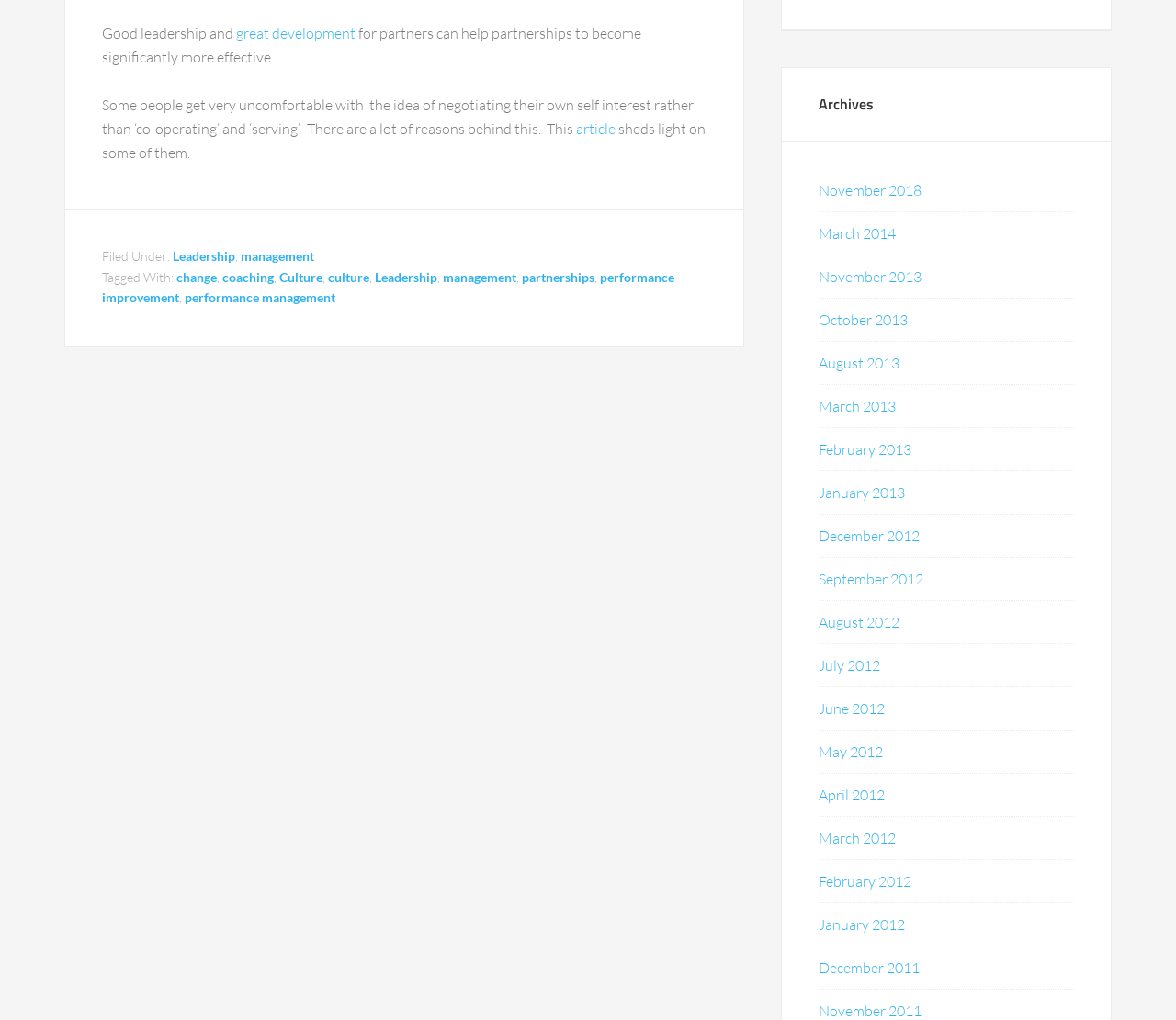How many months are listed in the archives?
Provide a detailed answer to the question, using the image to inform your response.

The number of months listed in the archives can be counted from the 'Archives' section where the dates are listed. There are 24 months listed, ranging from November 2011 to November 2018.